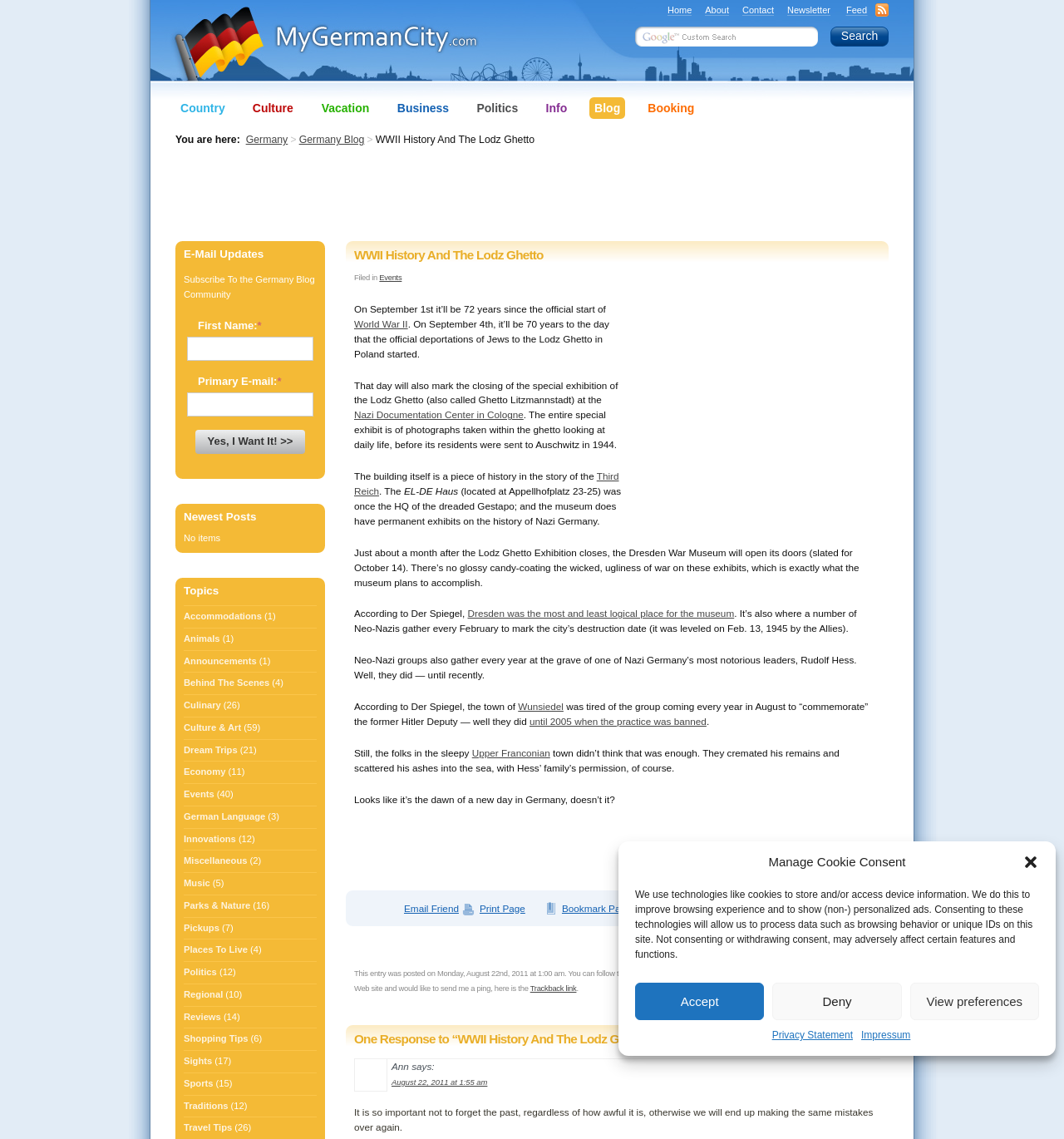Locate the bounding box coordinates of the element that needs to be clicked to carry out the instruction: "Enter email address in the input field". The coordinates should be given as four float numbers ranging from 0 to 1, i.e., [left, top, right, bottom].

[0.176, 0.296, 0.295, 0.317]